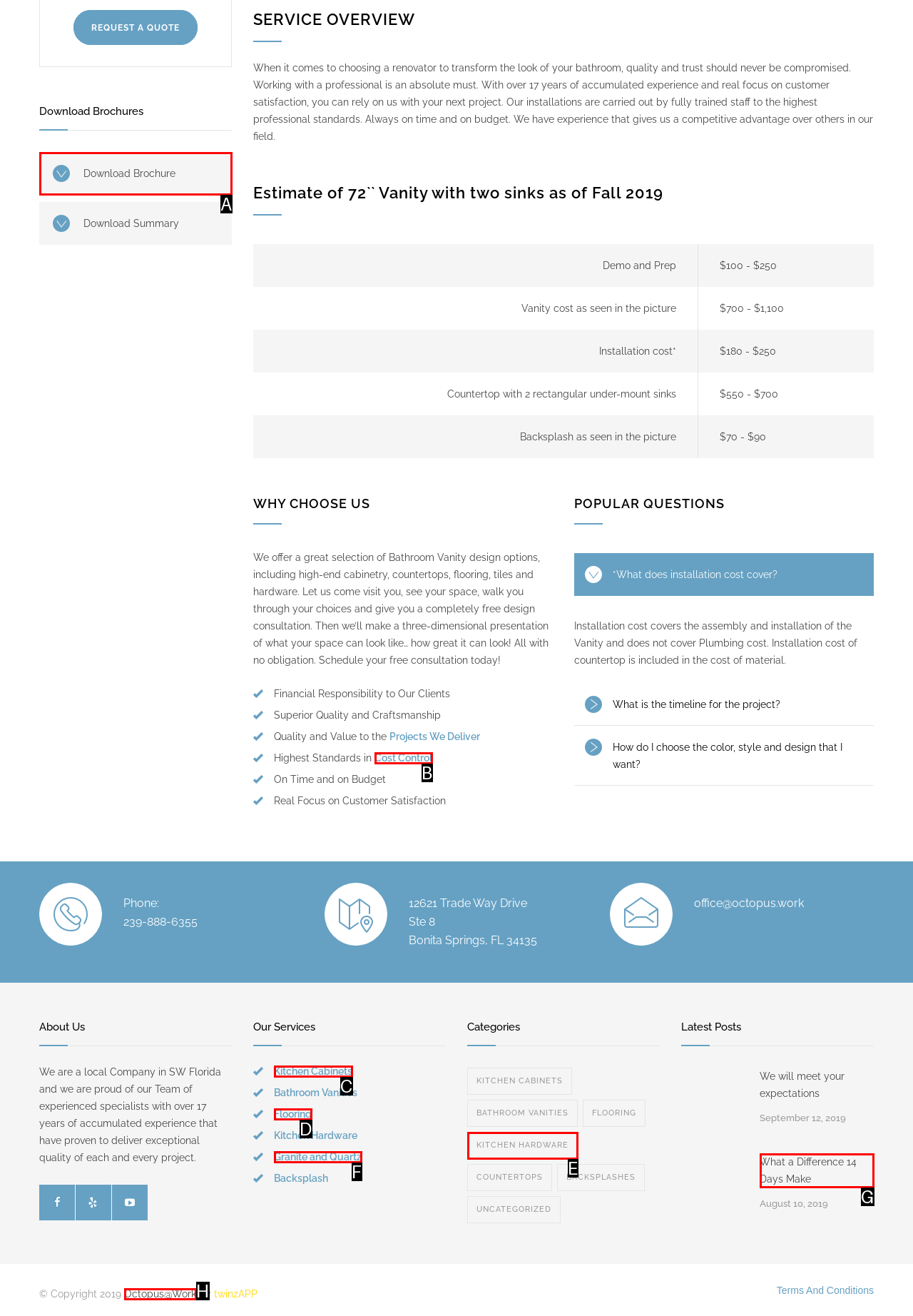Which HTML element matches the description: Granite and Quartz the best? Answer directly with the letter of the chosen option.

F